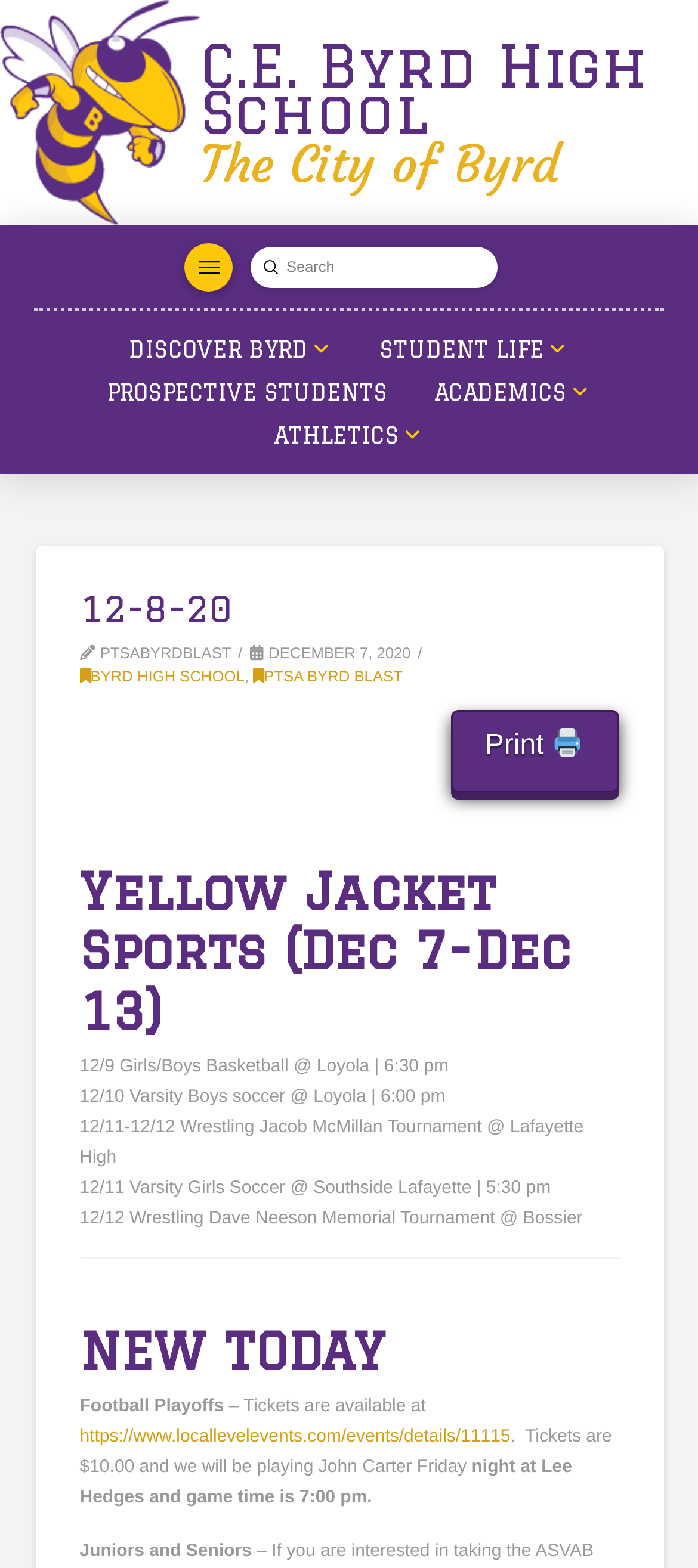Offer an extensive depiction of the webpage and its key elements.

The webpage appears to be the homepage of CE Byrd High School. At the top left corner, there is a small image. Next to it, there are two headings: "C.E. Byrd High School" and "The City of Byrd". Below these headings, there is a toggle dropdown content button, a search box, and a submit button with a small icon.

Below the search box, there is a horizontal separator line. Underneath the separator, there are five links: "DISCOVER BYRD", "STUDENT LIFE", "PROSPECTIVE STUDENTS", "ACADEMICS", and "ATHLETICS". The "ATHLETICS" link is followed by a section with a heading "12-8-20" and several links and text elements, including a time element showing "DECEMBER 7, 2020".

In this section, there are several announcements and schedules, including sports events and a notice about football playoffs. There is also a link to purchase tickets for an event. At the bottom of the page, there is a "Back to Top" link.

Throughout the page, there are several headings, links, and text elements, but no prominent images aside from the small icon on the submit button and the image on the "Print" link. The overall structure of the page is organized, with clear headings and concise text.